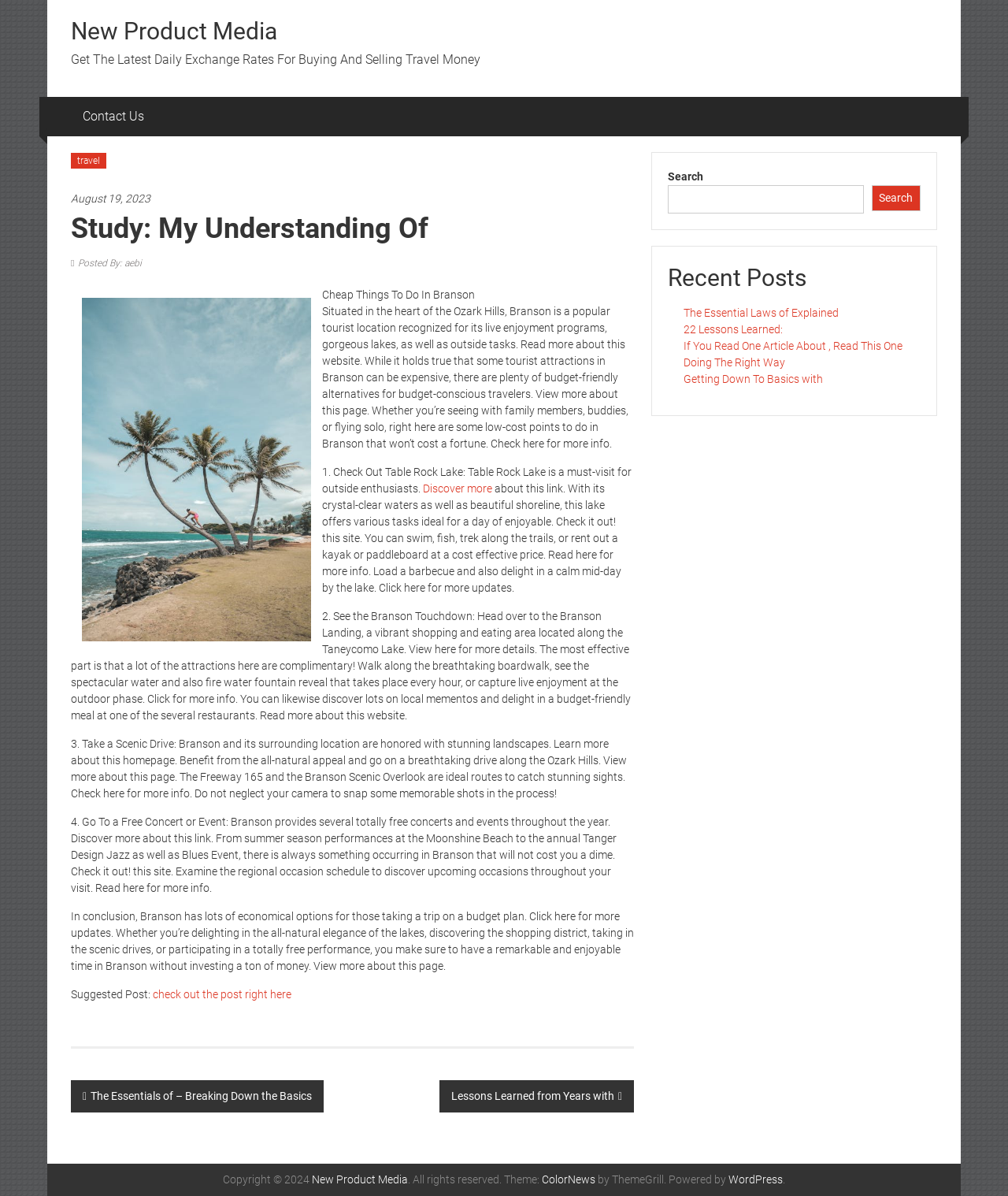Please locate and generate the primary heading on this webpage.

Study: My Understanding Of